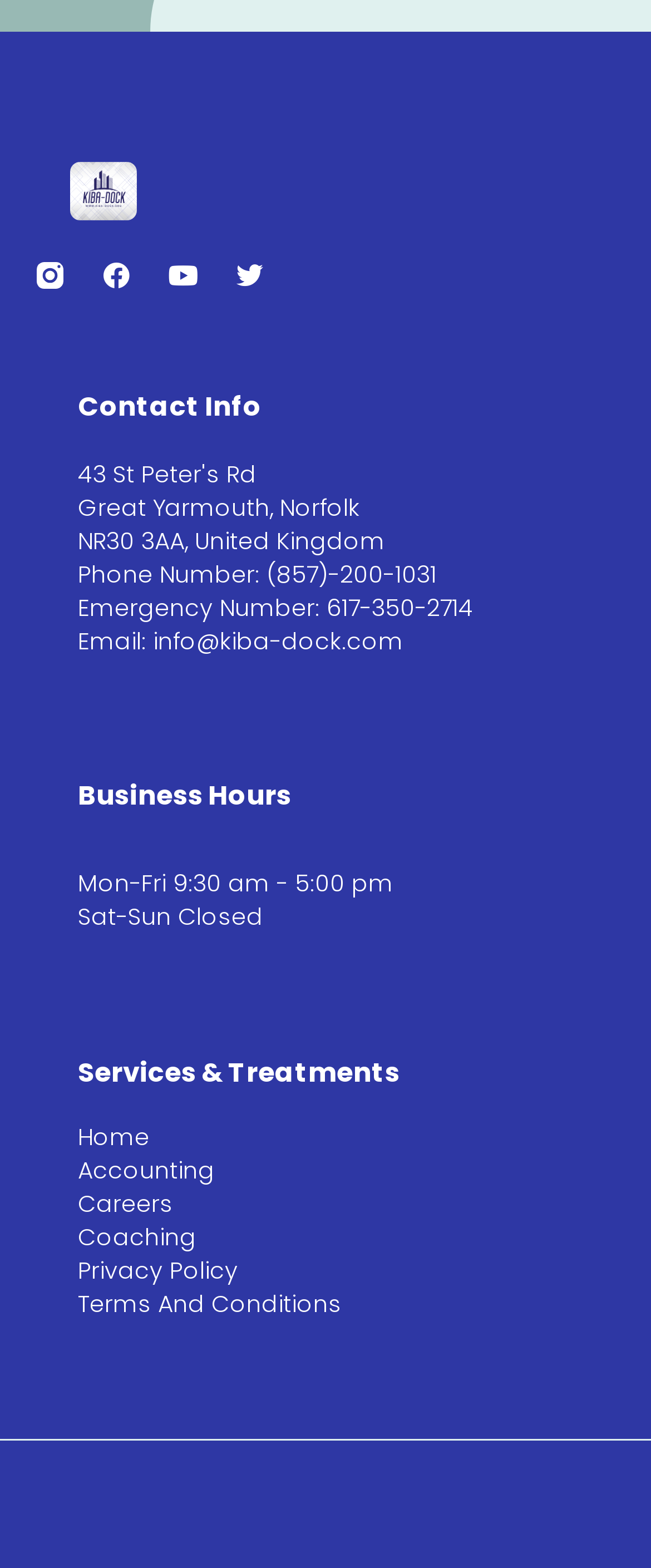How many social media links are there?
Based on the image, provide your answer in one word or phrase.

3